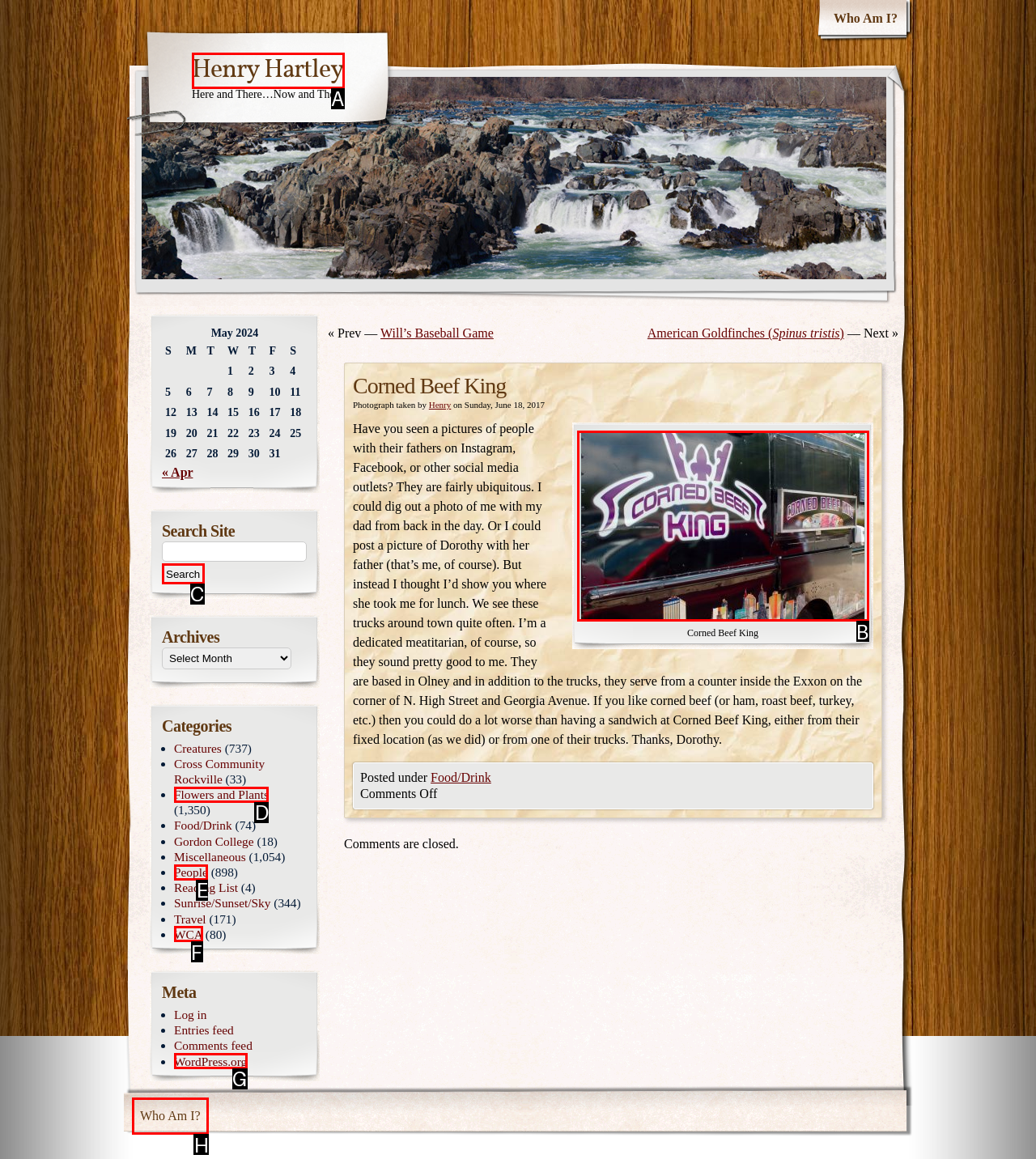Using the element description: parent_node: GASTRONOMY, select the HTML element that matches best. Answer with the letter of your choice.

None